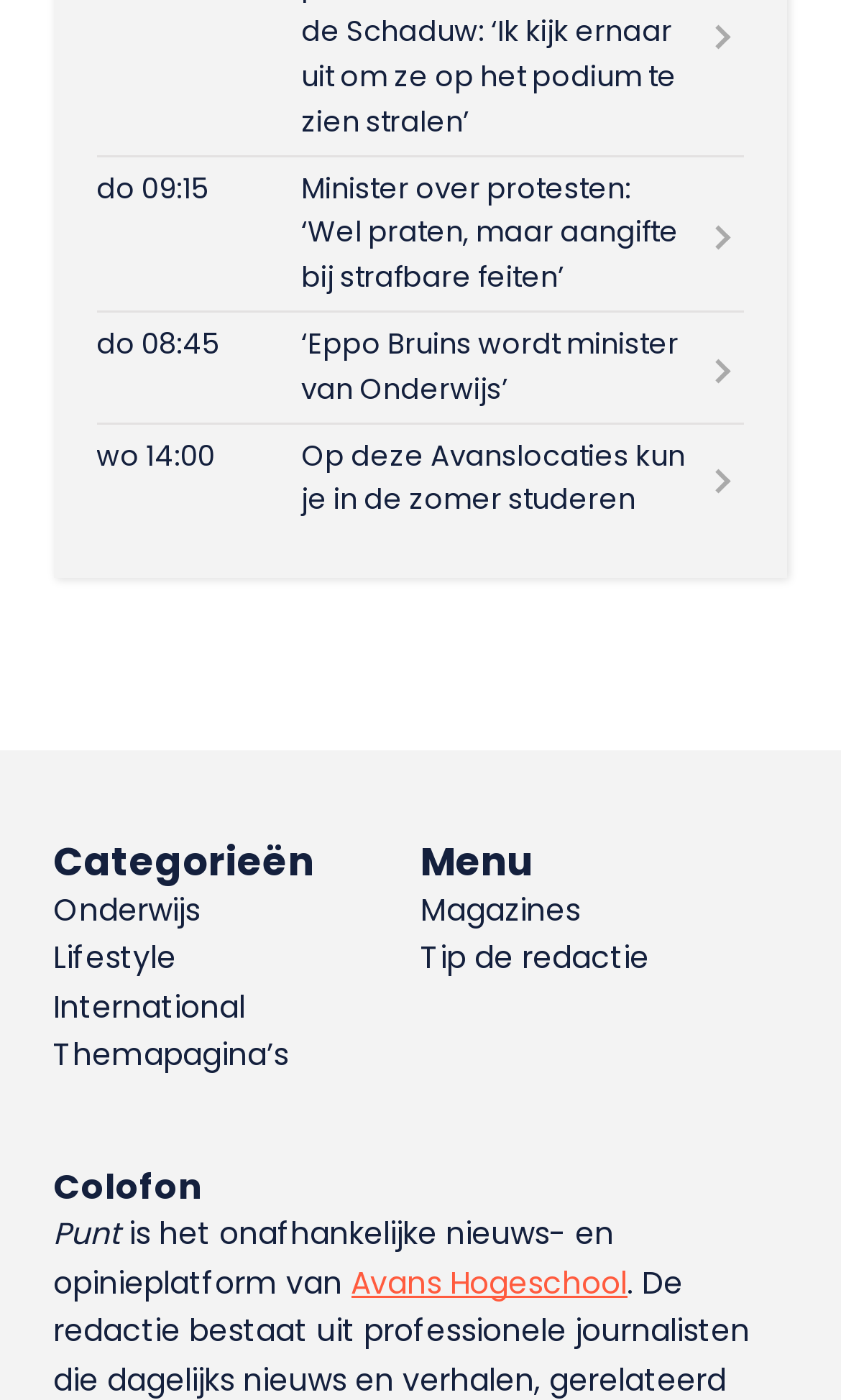What is the topic of the news 'Eppo Bruins wordt minister van Onderwijs'? Examine the screenshot and reply using just one word or a brief phrase.

Onderwijs